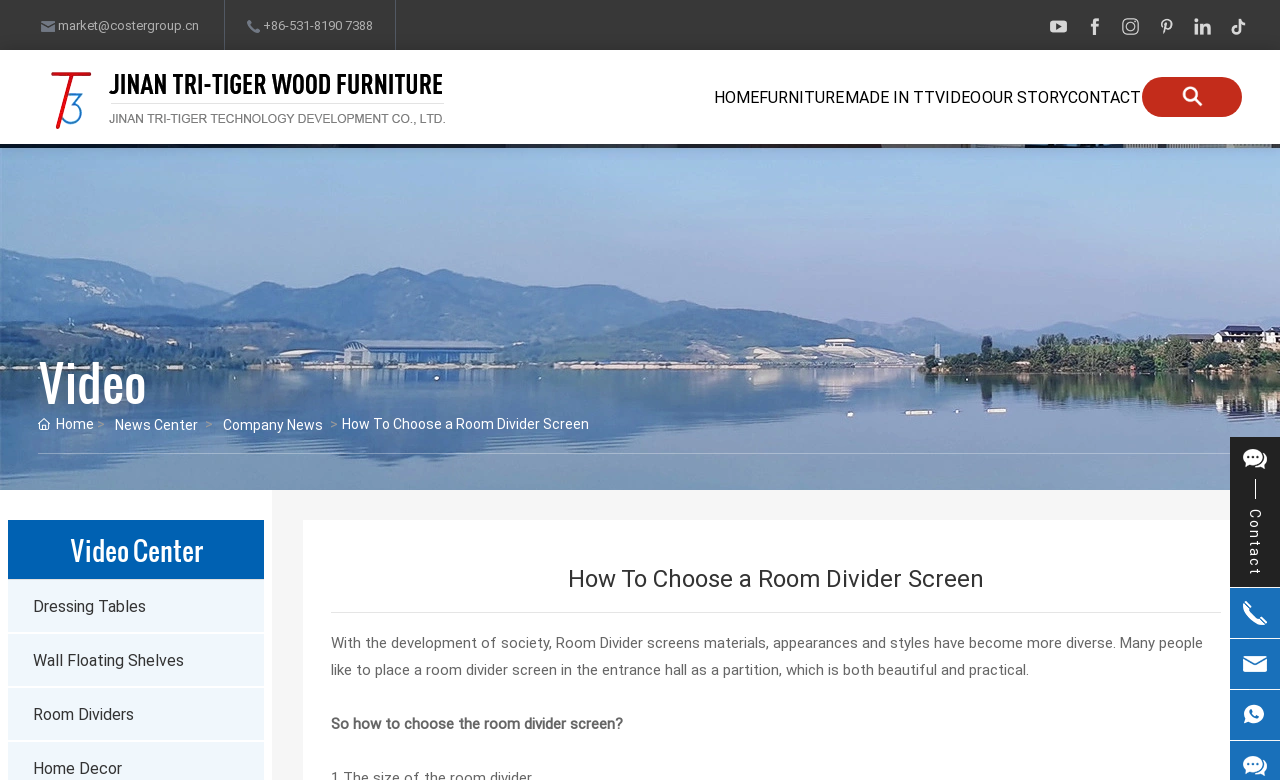Determine the bounding box coordinates of the clickable region to execute the instruction: "Click the 'HOME' link". The coordinates should be four float numbers between 0 and 1, denoted as [left, top, right, bottom].

[0.502, 0.064, 0.55, 0.187]